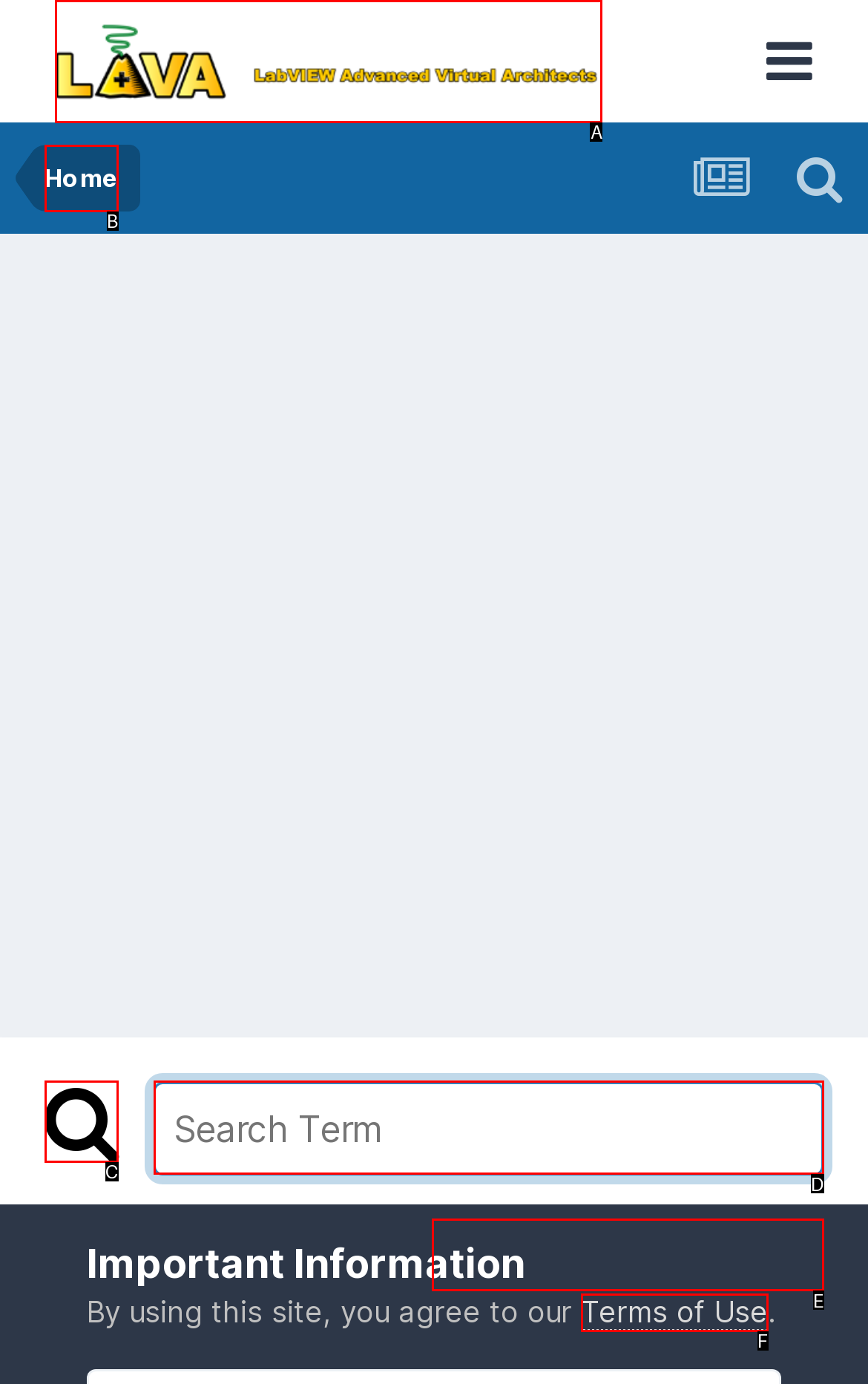Based on the element description: parent_node: More search options, choose the HTML element that matches best. Provide the letter of your selected option.

C